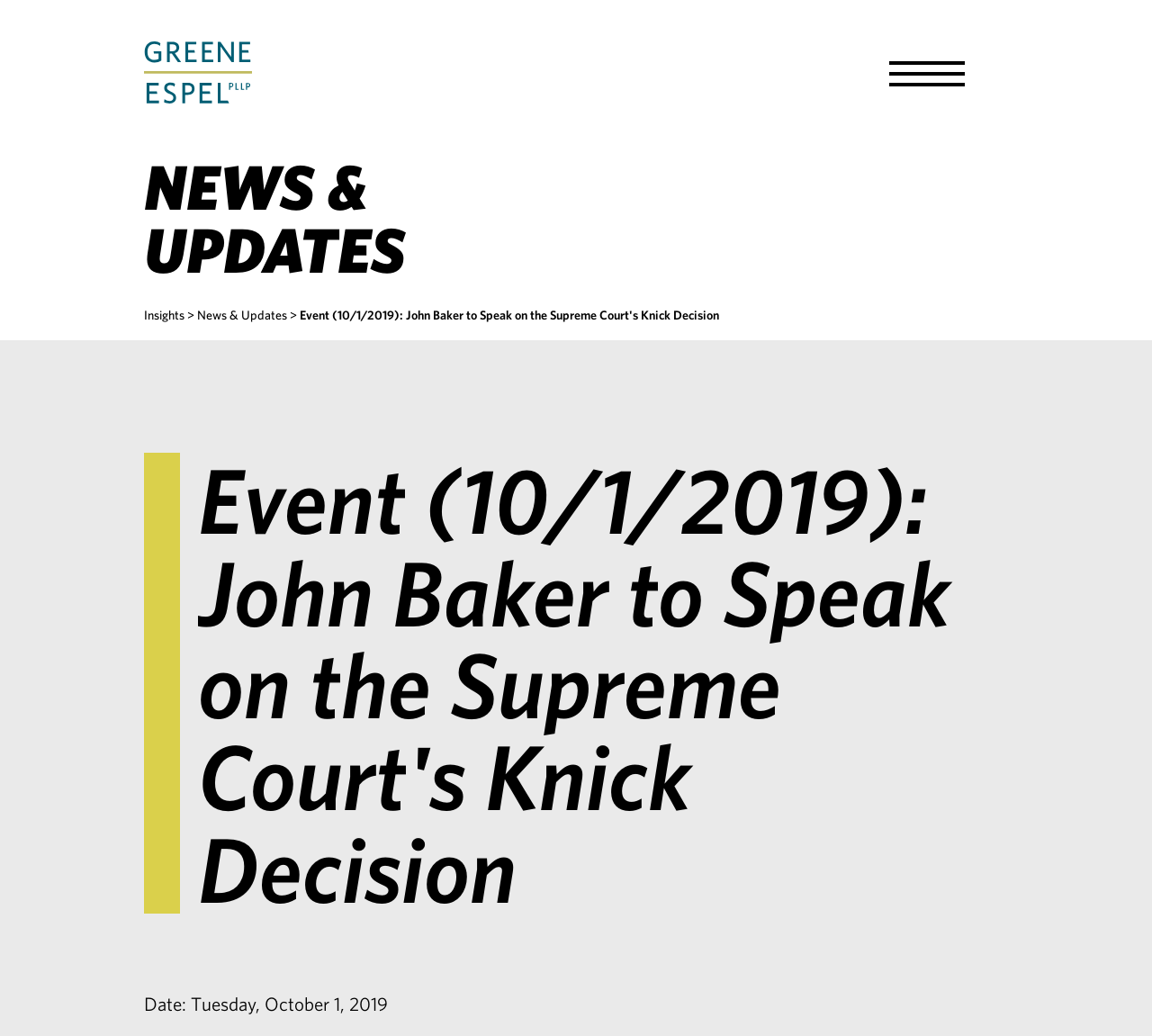Please find and generate the text of the main heading on the webpage.

NEWS & UPDATES